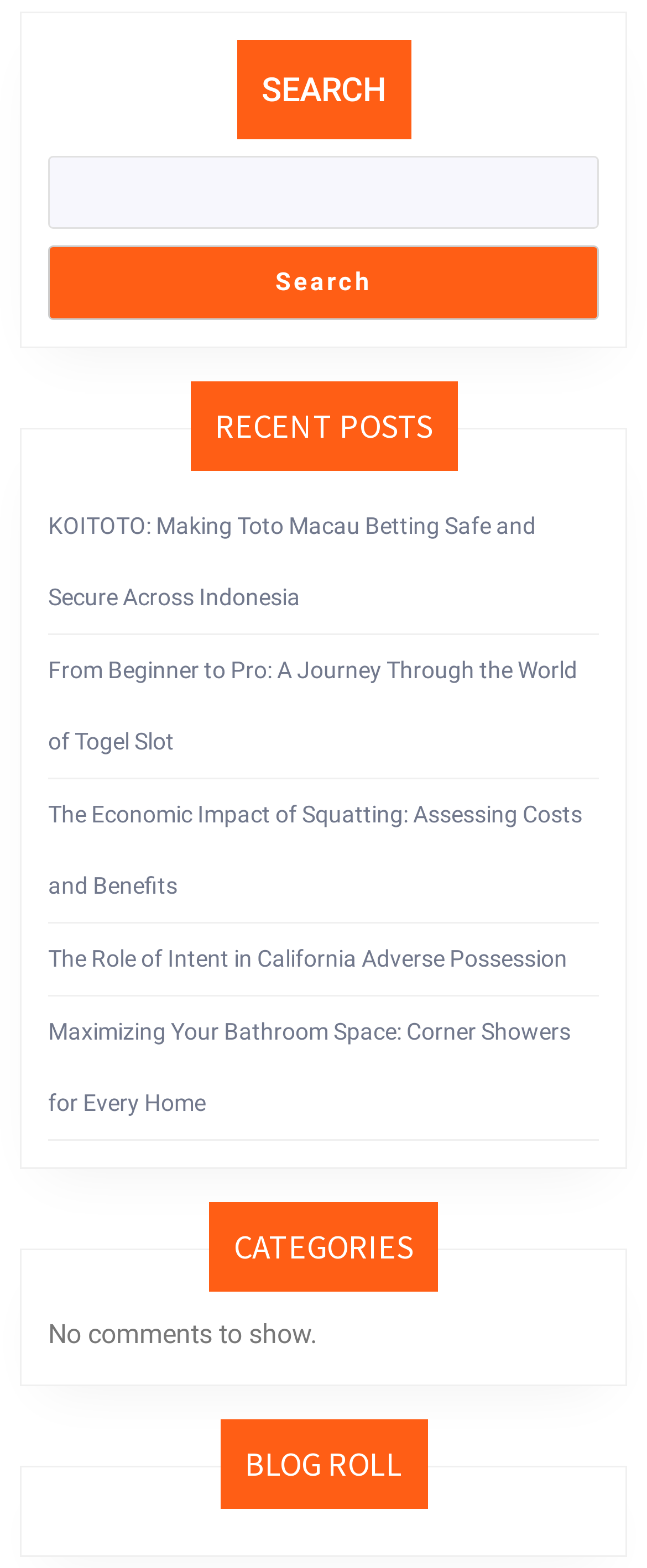Pinpoint the bounding box coordinates of the element that must be clicked to accomplish the following instruction: "go to blog roll". The coordinates should be in the format of four float numbers between 0 and 1, i.e., [left, top, right, bottom].

[0.34, 0.906, 0.66, 0.963]